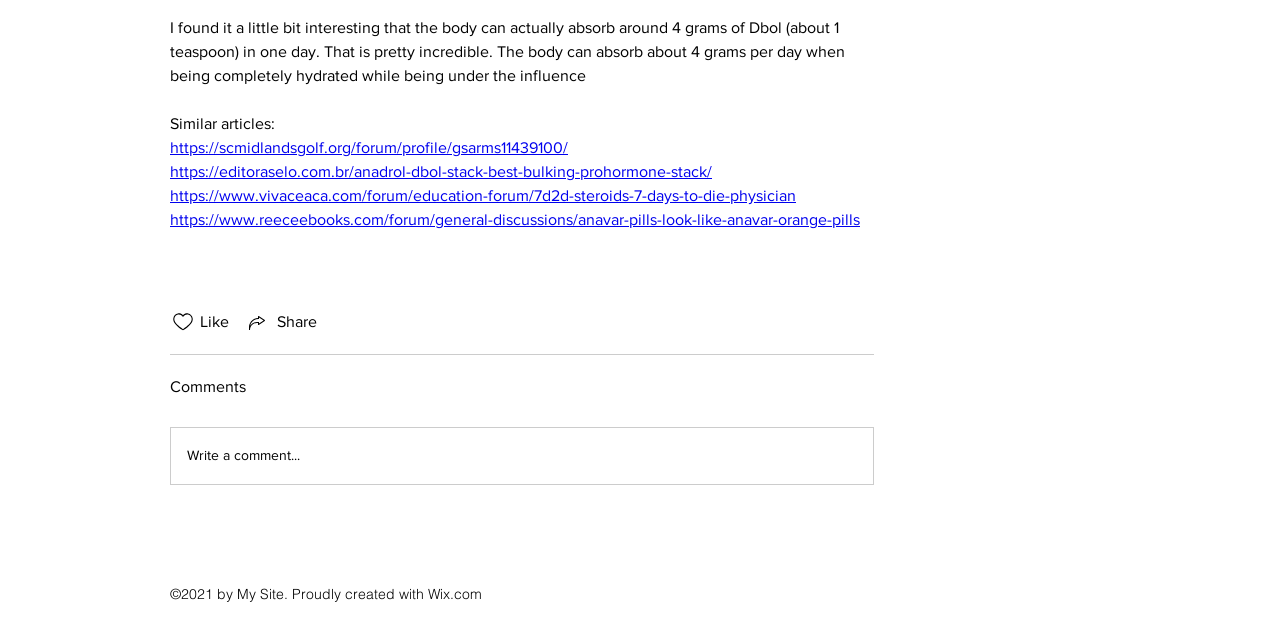Kindly provide the bounding box coordinates of the section you need to click on to fulfill the given instruction: "Share via link".

[0.191, 0.485, 0.248, 0.523]